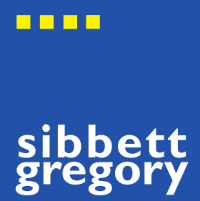Generate a comprehensive caption that describes the image.

The image features the logo of Sibbett Gregory, a professional services firm specializing in building consultancy and planning. The logo is designed with a vibrant blue background, prominently displaying the name "sibbett gregory" in bold, white lowercase letters. Above the text, there are four distinct yellow squares, arranged in a linear pattern, adding a modern and eye-catching element to the overall design. This logo symbolizes the firm's commitment to innovative solutions in their industry, reflecting their expertise and professional identity.